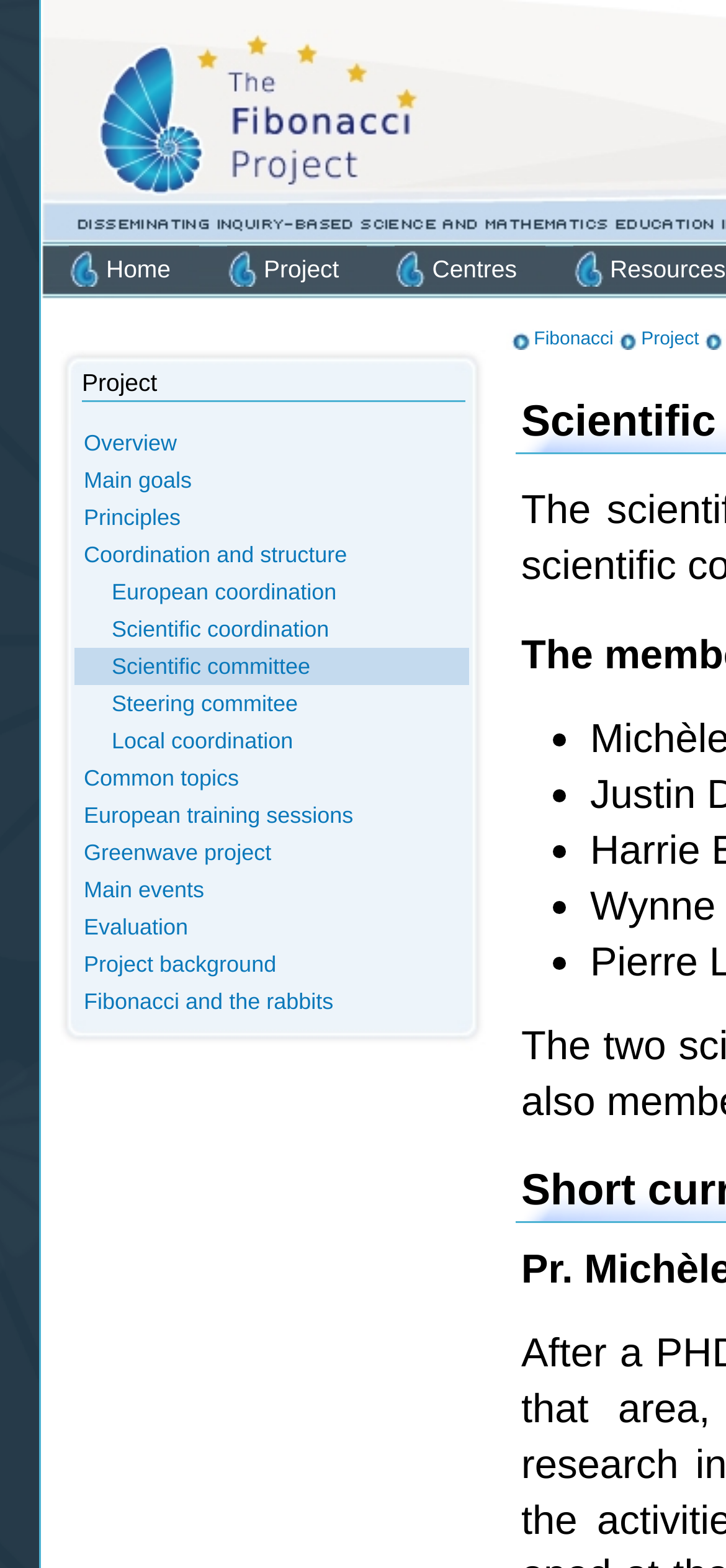What is the second link in the 'Project' section?
Based on the image, answer the question in a detailed manner.

In the 'Project' section, I found a list of links. The second link is 'Main goals', which is located at coordinates [0.115, 0.298, 0.264, 0.315].